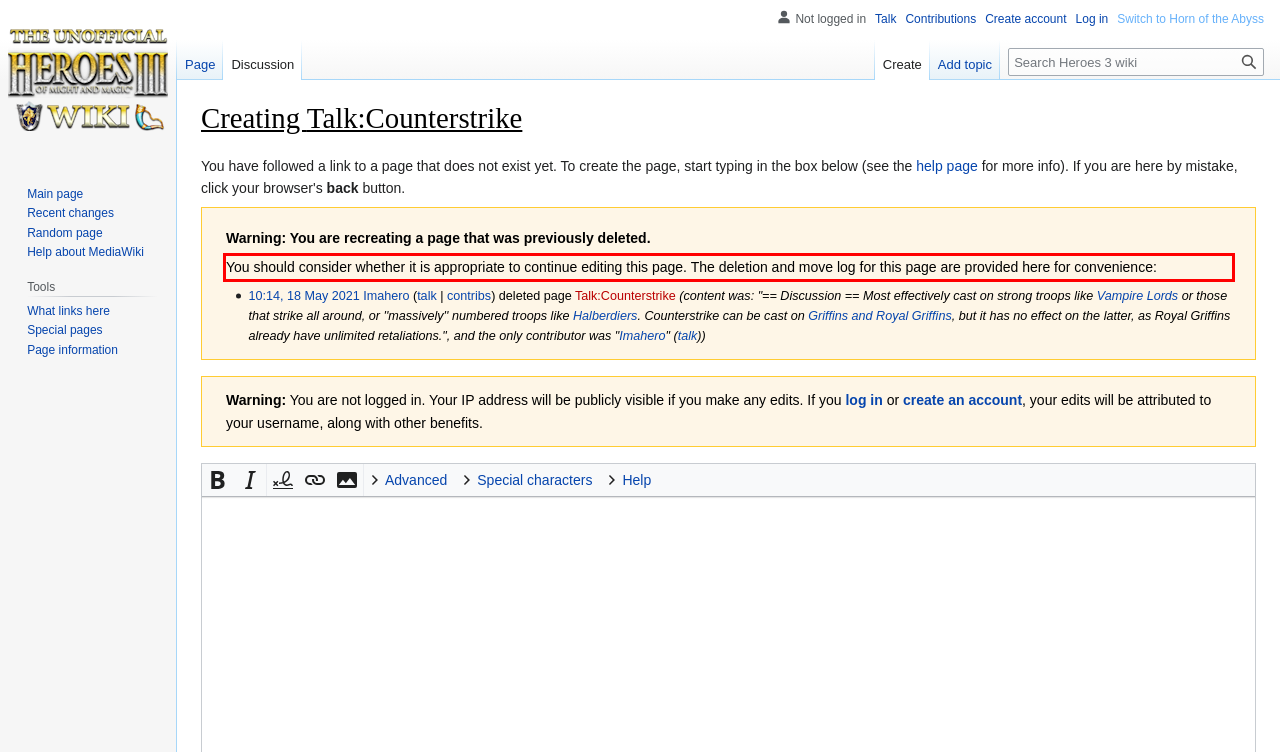Examine the webpage screenshot and use OCR to obtain the text inside the red bounding box.

You should consider whether it is appropriate to continue editing this page. The deletion and move log for this page are provided here for convenience: